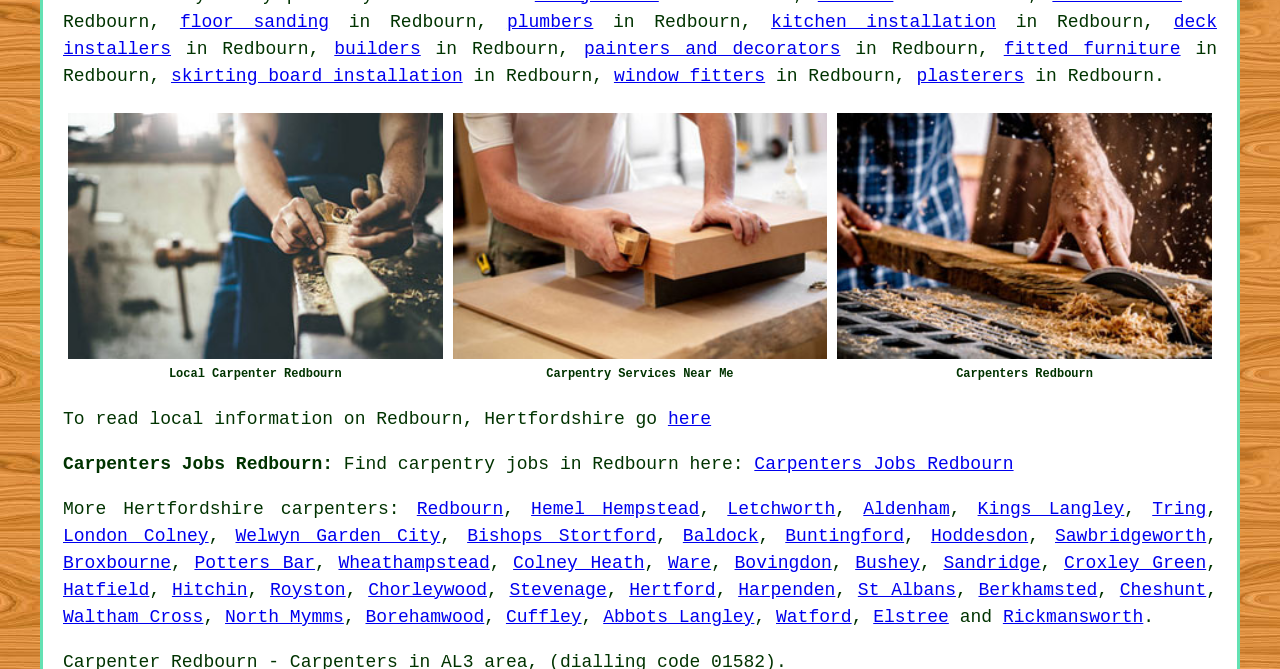Extract the bounding box coordinates of the UI element described: "Carpenters Jobs Redbourn". Provide the coordinates in the format [left, top, right, bottom] with values ranging from 0 to 1.

[0.589, 0.678, 0.792, 0.708]